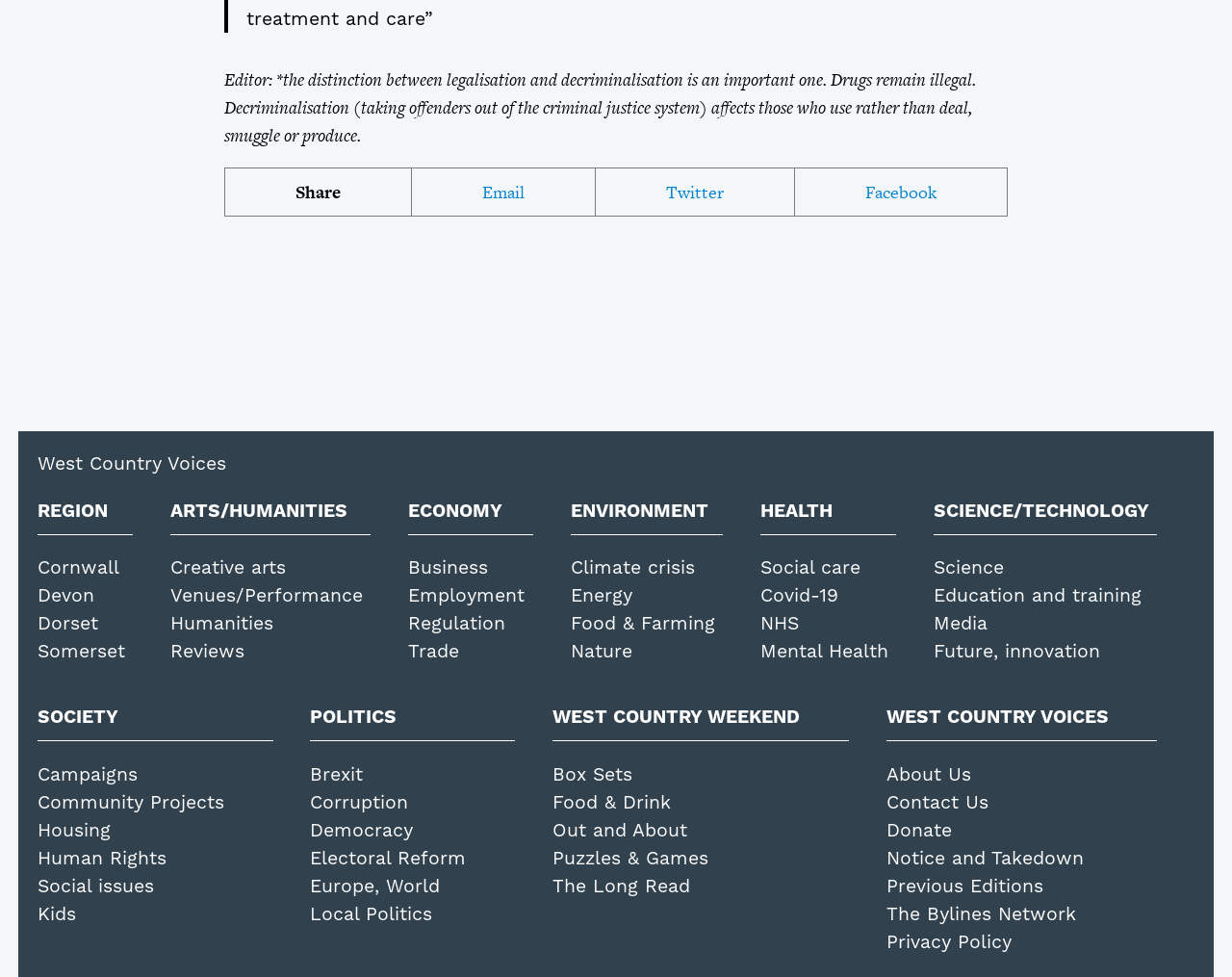Given the element description "Box Sets", identify the bounding box of the corresponding UI element.

[0.448, 0.781, 0.513, 0.804]